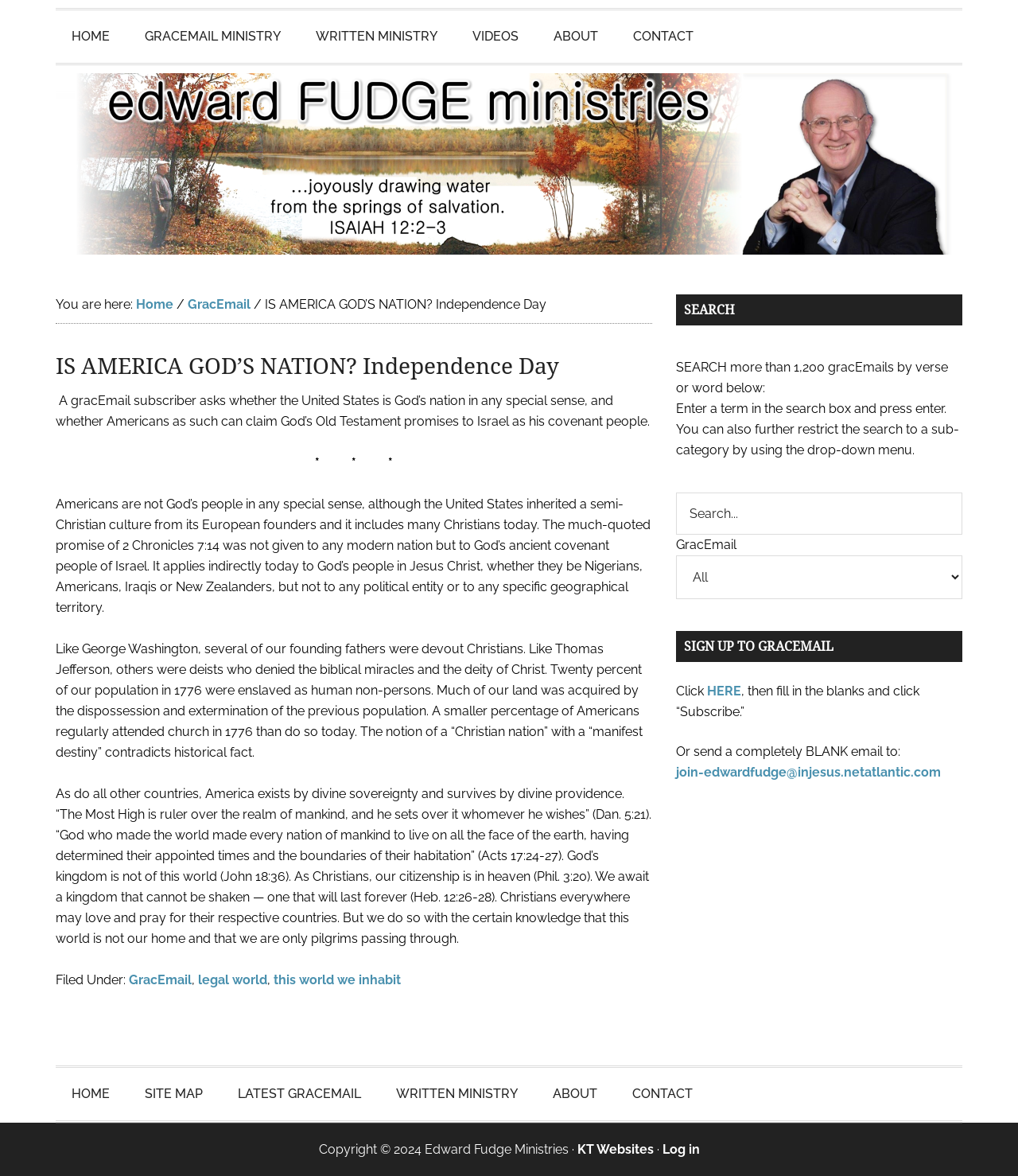Using the provided element description: "this world we inhabit", determine the bounding box coordinates of the corresponding UI element in the screenshot.

[0.269, 0.827, 0.394, 0.84]